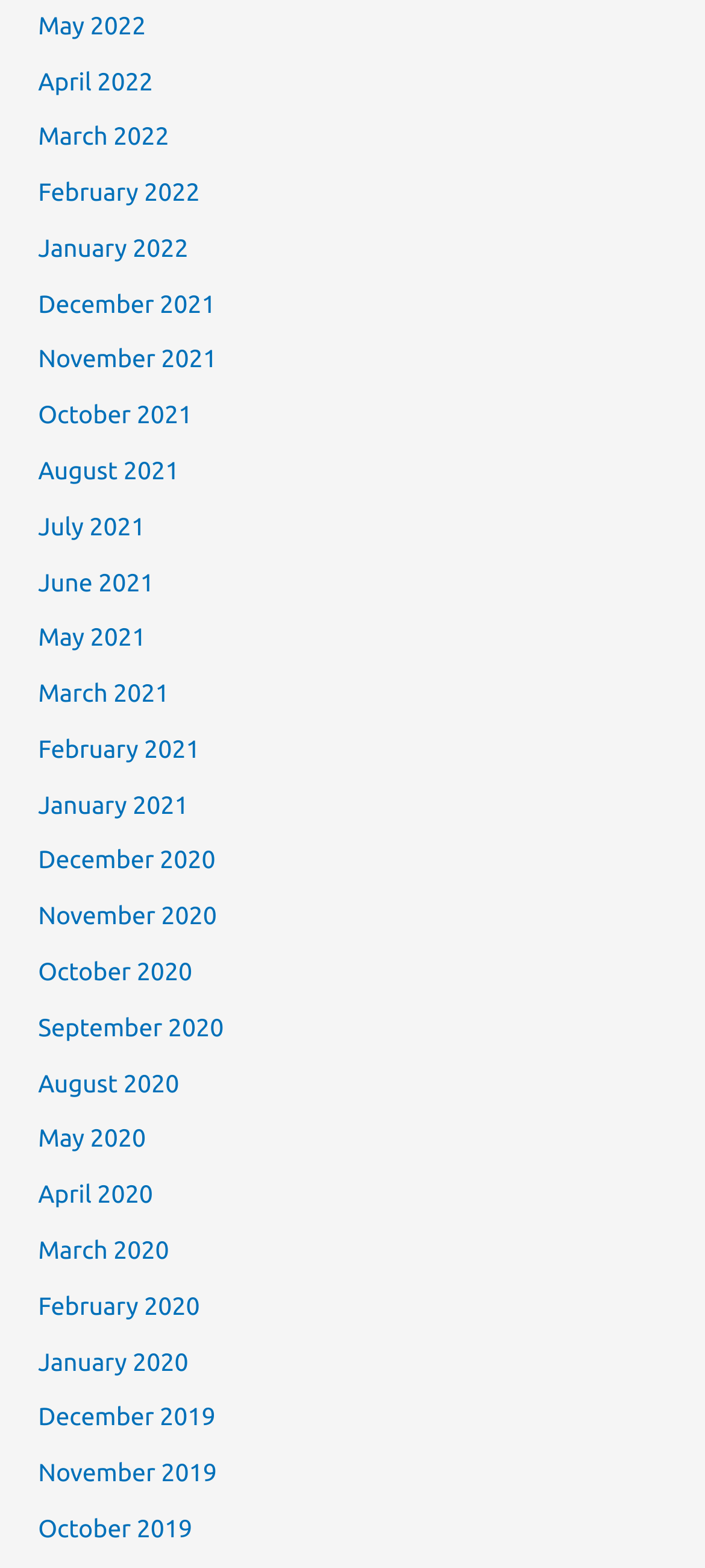Please identify the bounding box coordinates of the area that needs to be clicked to fulfill the following instruction: "Click on About Us."

None